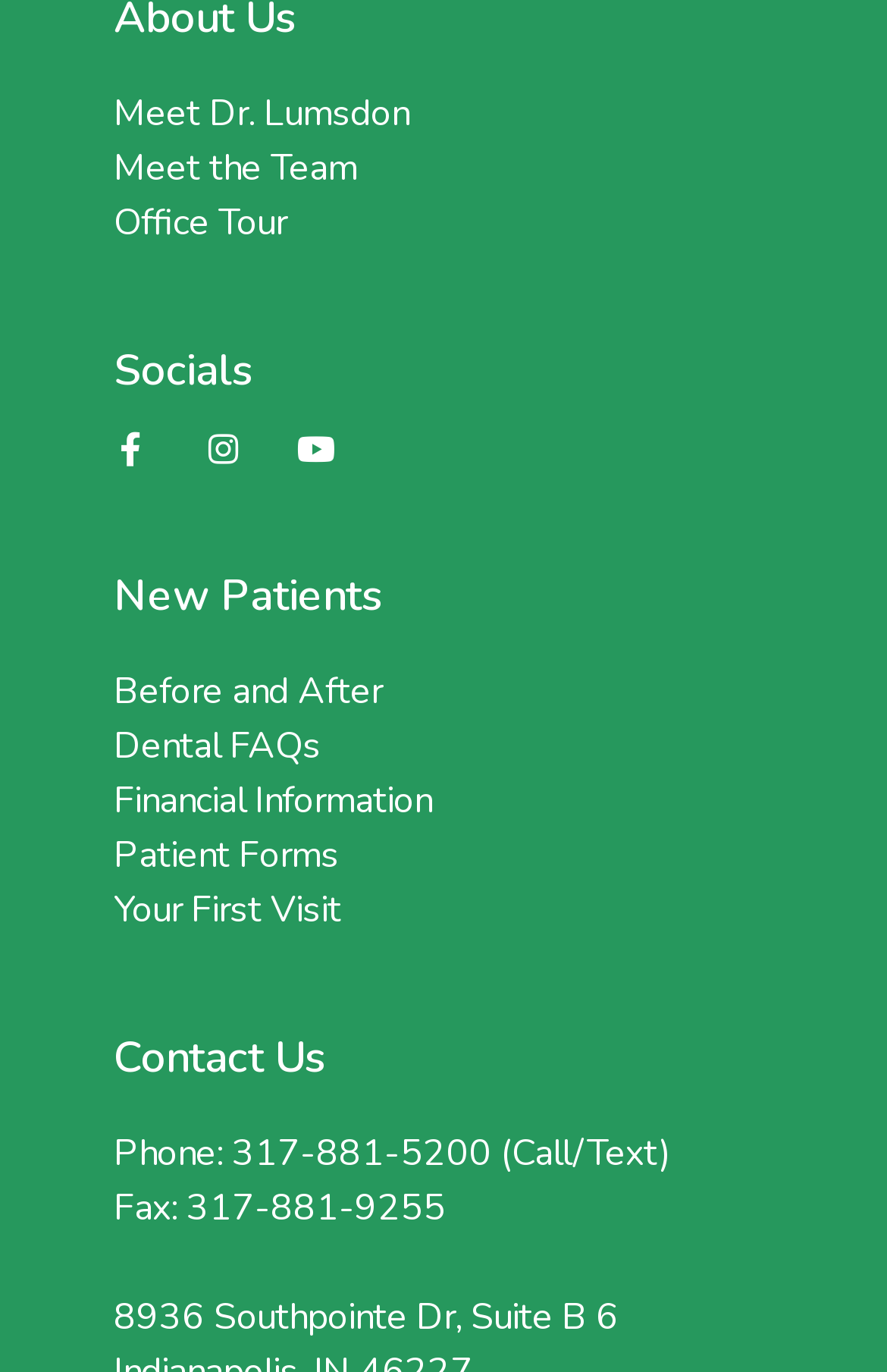What social media platforms are available?
Please give a detailed and thorough answer to the question, covering all relevant points.

The social media platforms can be found in the 'Socials' section, where there are three links with icons representing Facebook, Instagram, and Youtube, respectively.